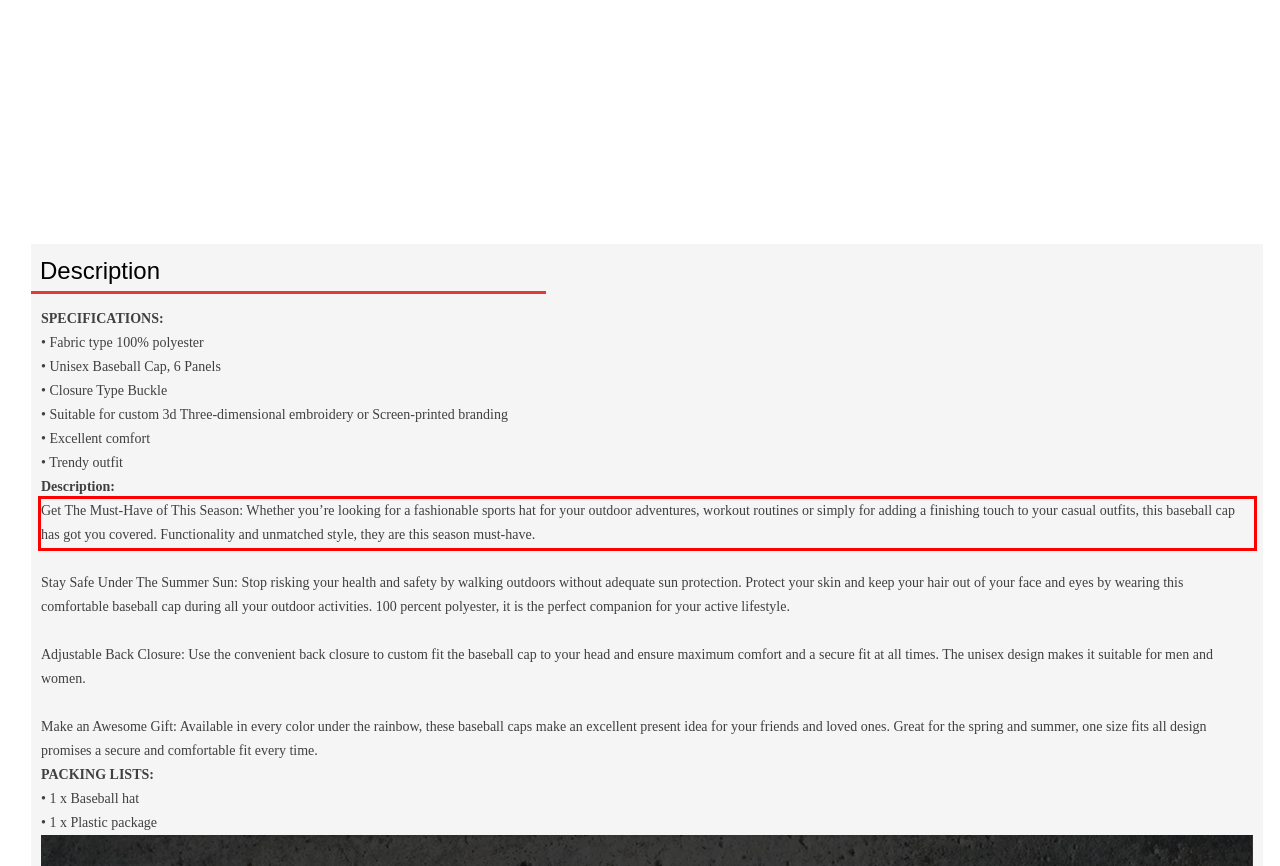Identify and extract the text within the red rectangle in the screenshot of the webpage.

Get The Must-Have of This Season: Whether you’re looking for a fashionable sports hat for your outdoor adventures, workout routines or simply for adding a finishing touch to your casual outfits, this baseball cap has got you covered. Functionality and unmatched style, they are this season must-have.